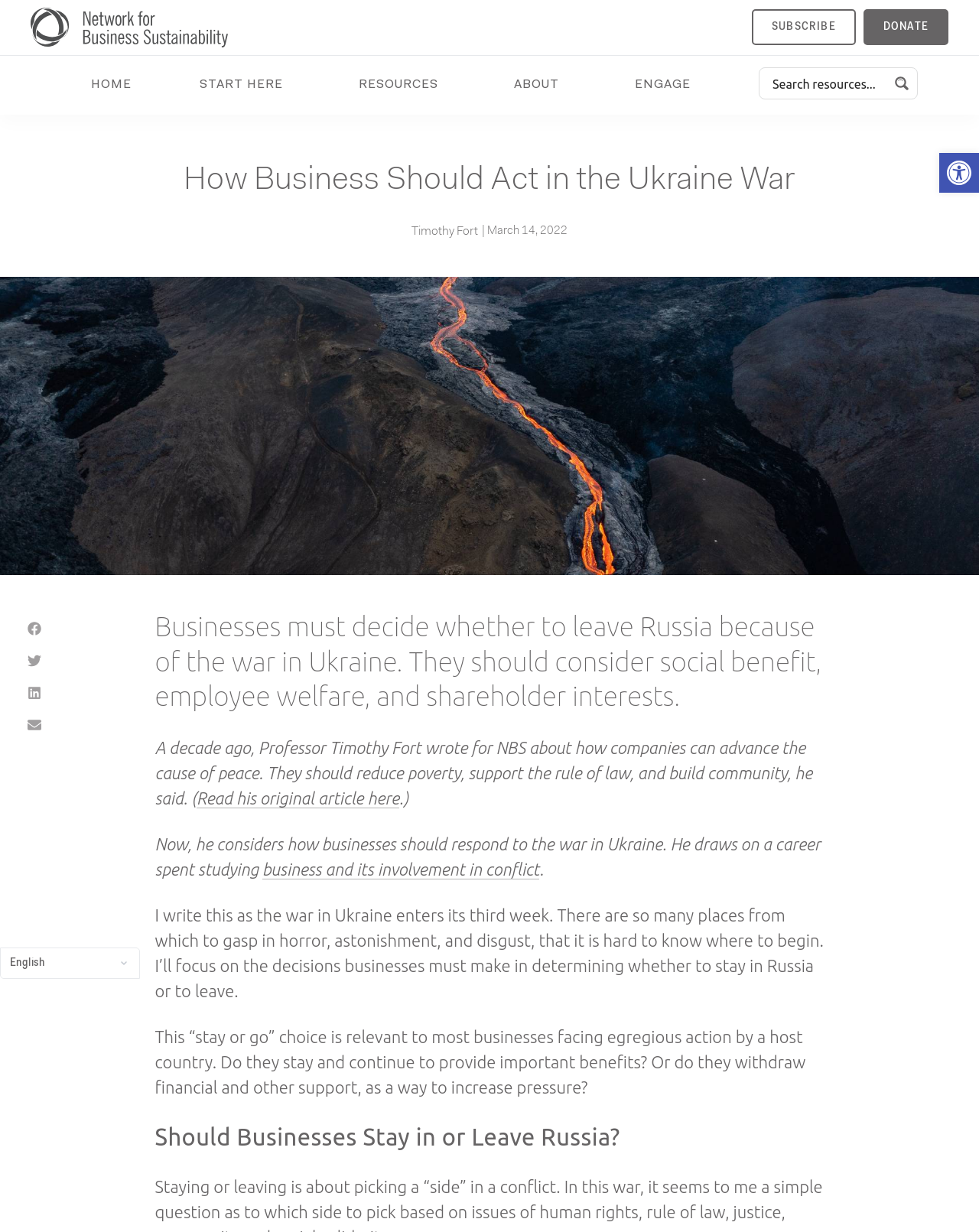What is the principal heading displayed on the webpage?

How Business Should Act in the Ukraine War